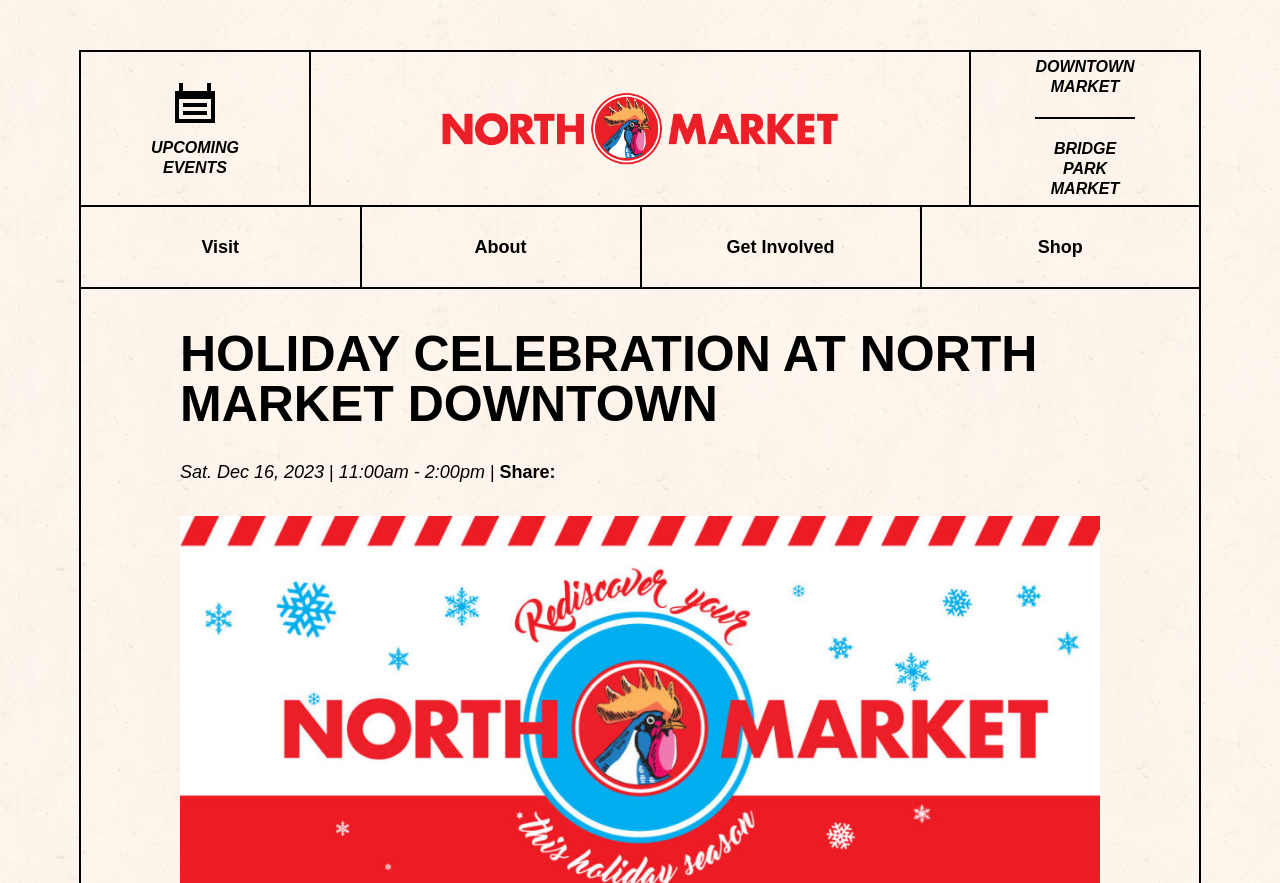Determine the main headline of the webpage and provide its text.

HOLIDAY CELEBRATION AT NORTH MARKET DOWNTOWN